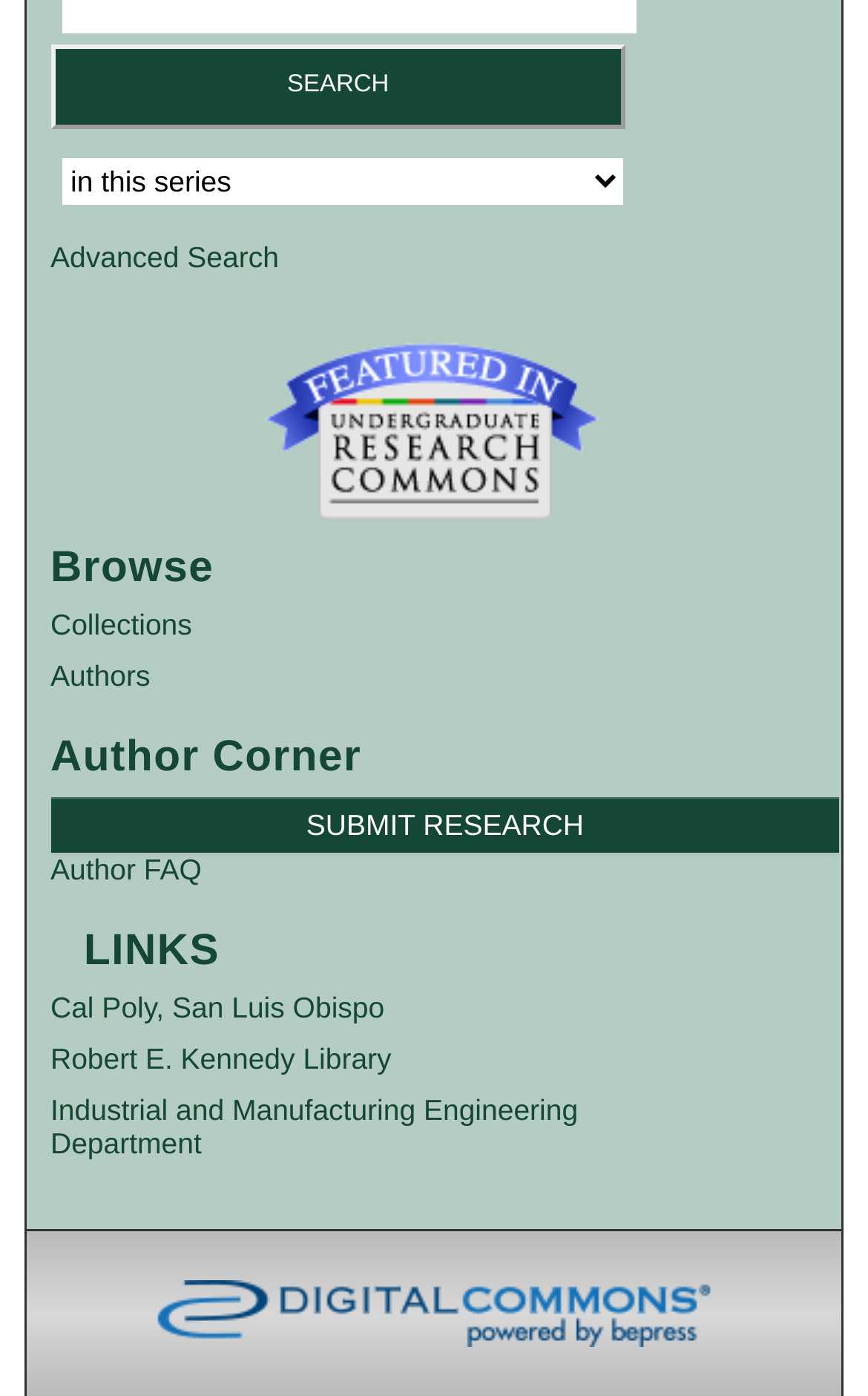Locate the bounding box coordinates of the element that should be clicked to fulfill the instruction: "click the search button".

[0.058, 0.031, 0.721, 0.093]